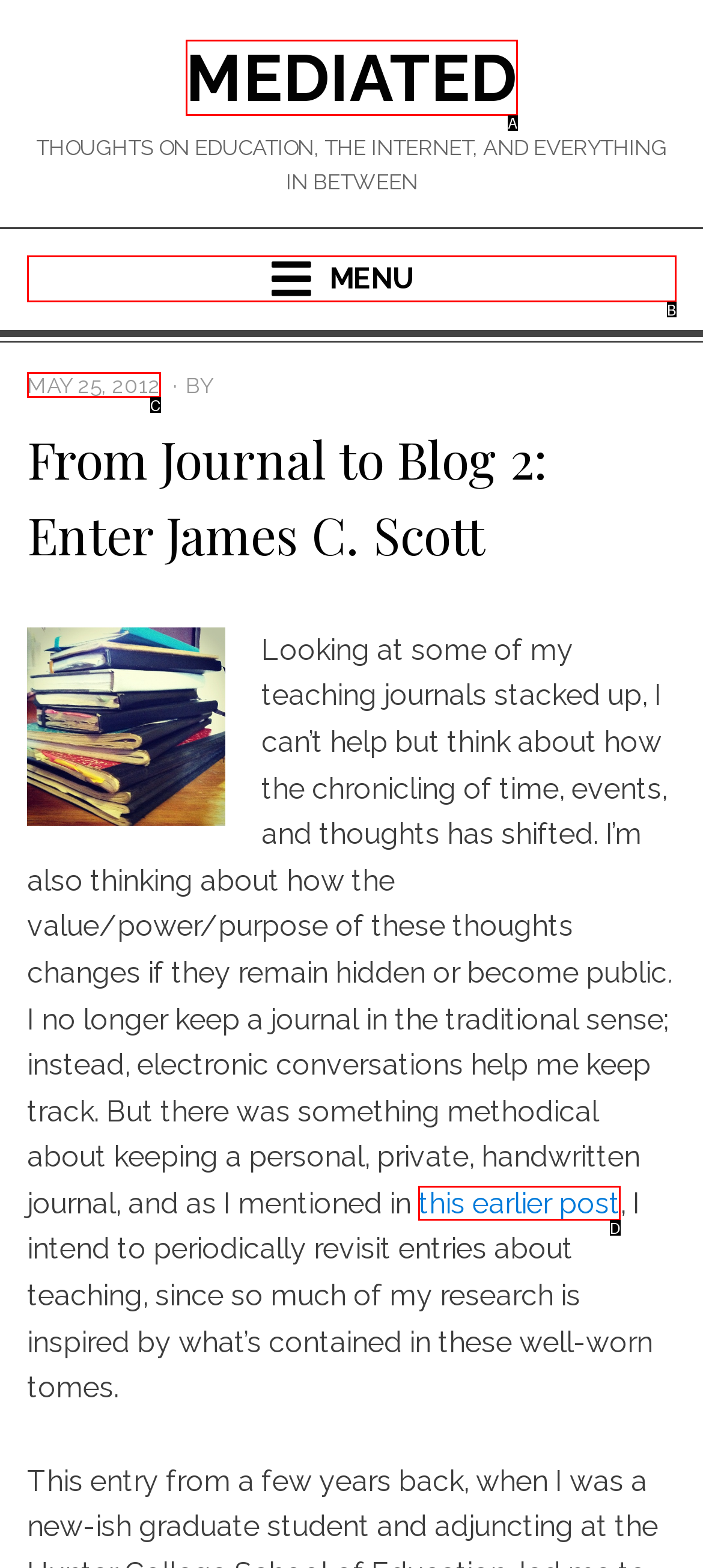Using the element description: Mediated, select the HTML element that matches best. Answer with the letter of your choice.

A